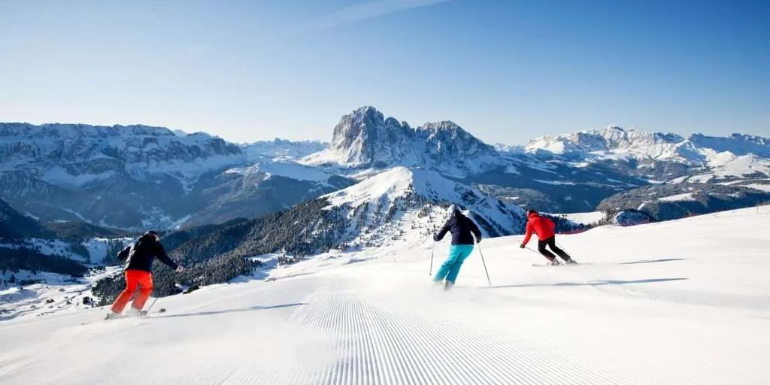Use a single word or phrase to answer the question:
What type of vacation is being promoted in the image?

Mountain vacation